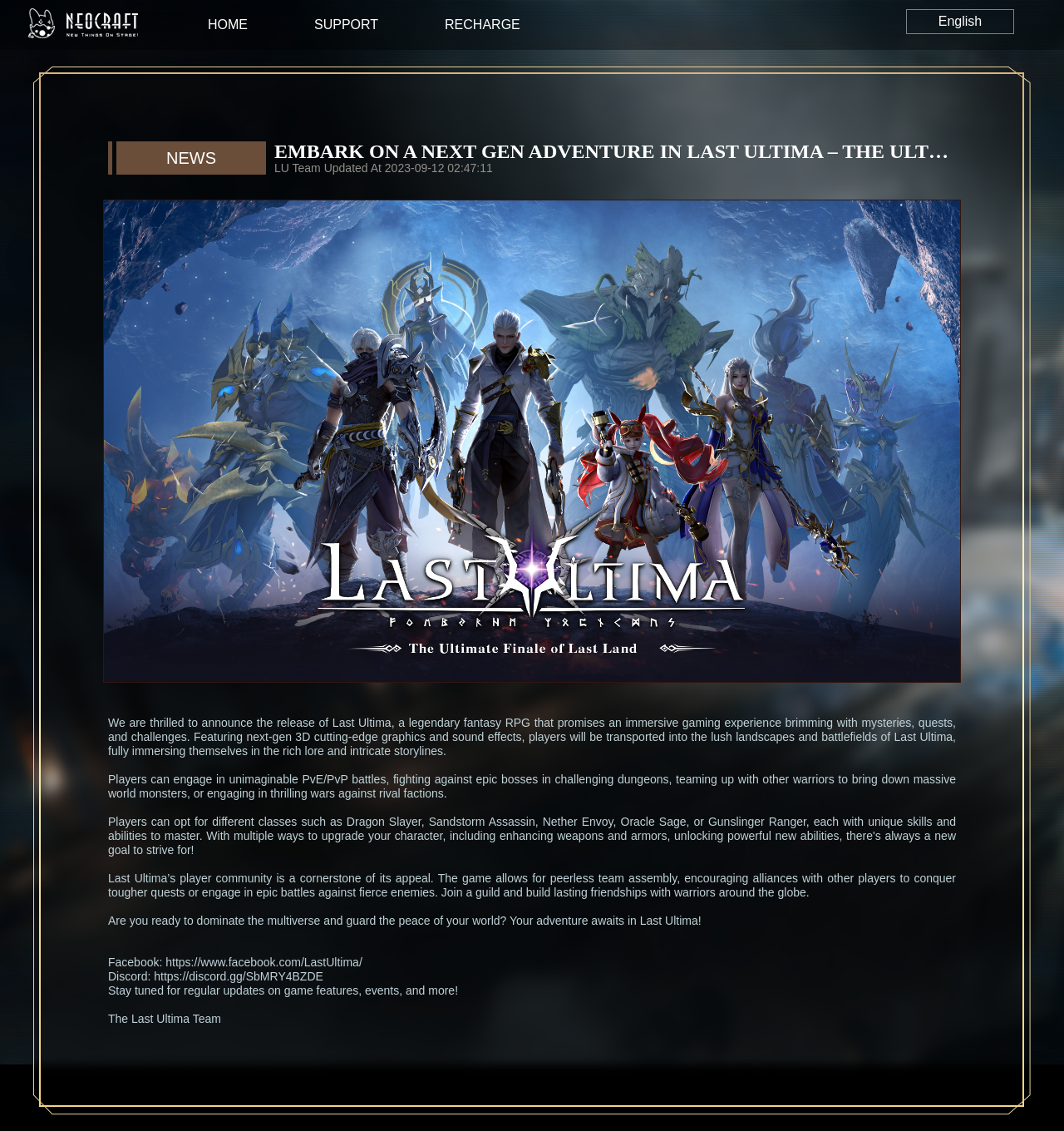Refer to the image and provide a thorough answer to this question:
How can players connect with others?

According to the StaticText element with the text 'Join a guild and build lasting friendships with warriors around the globe...', players can connect with others by joining a guild.